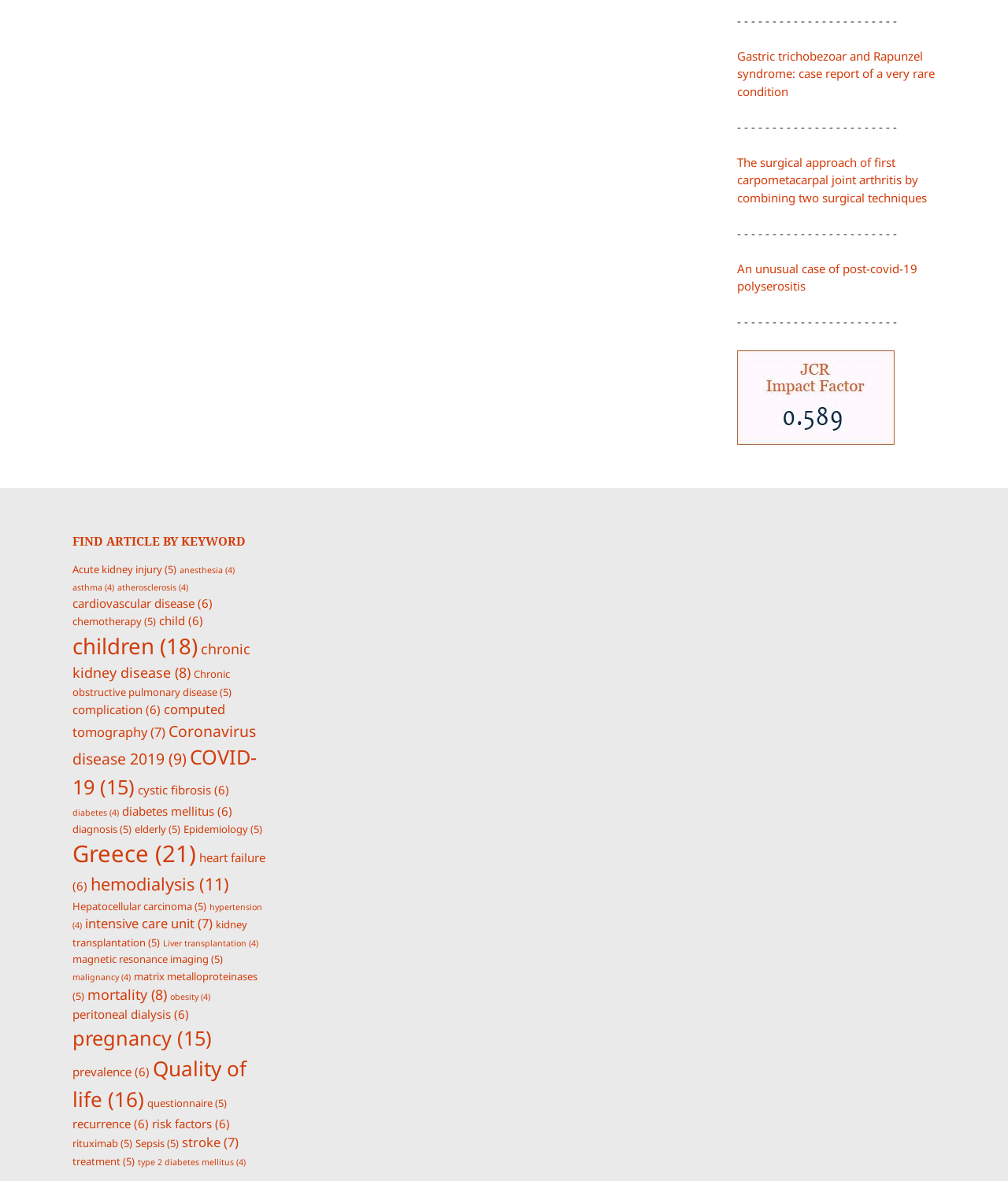Bounding box coordinates are specified in the format (top-left x, top-left y, bottom-right x, bottom-right y). All values are floating point numbers bounded between 0 and 1. Please provide the bounding box coordinate of the region this sentence describes: hypertension (4)

[0.072, 0.763, 0.26, 0.788]